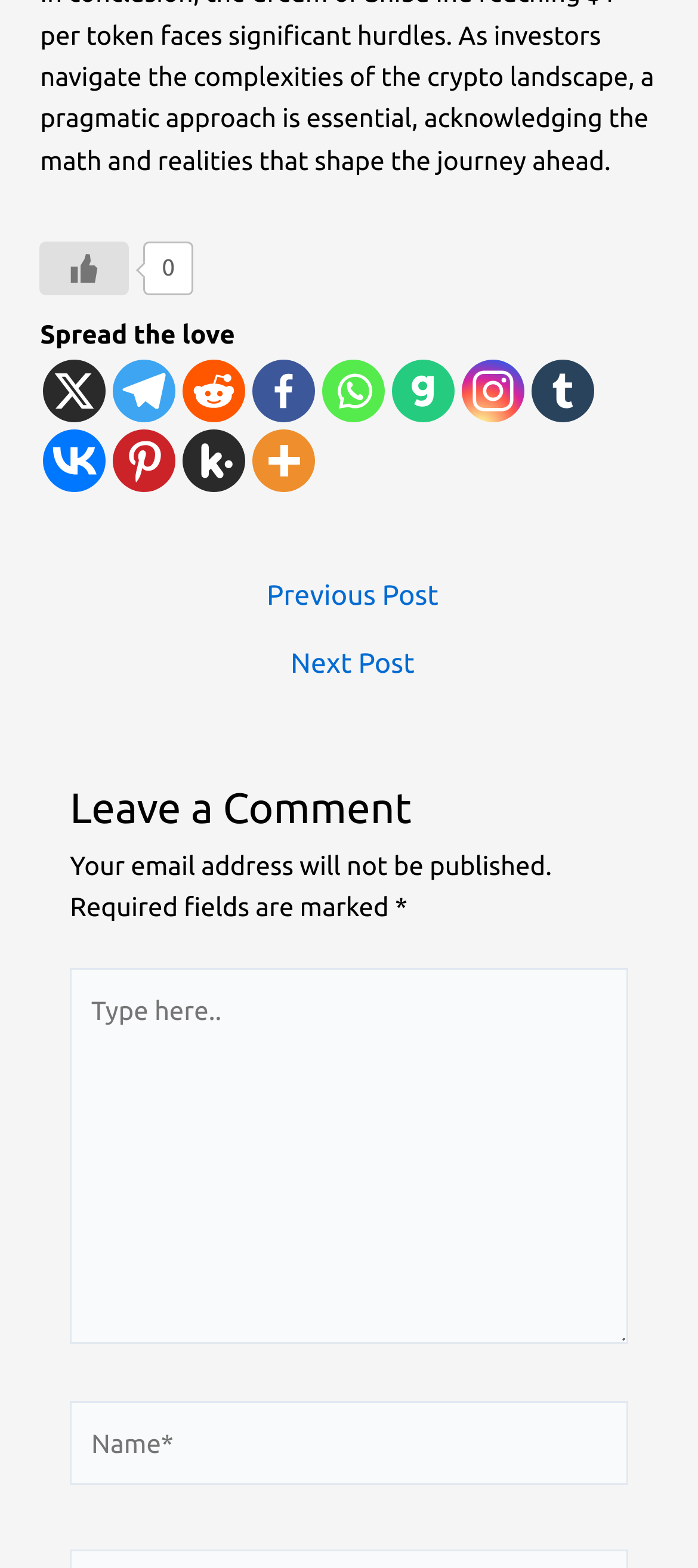Identify the bounding box coordinates of the region that needs to be clicked to carry out this instruction: "Click the Like Button". Provide these coordinates as four float numbers ranging from 0 to 1, i.e., [left, top, right, bottom].

[0.058, 0.153, 0.186, 0.188]